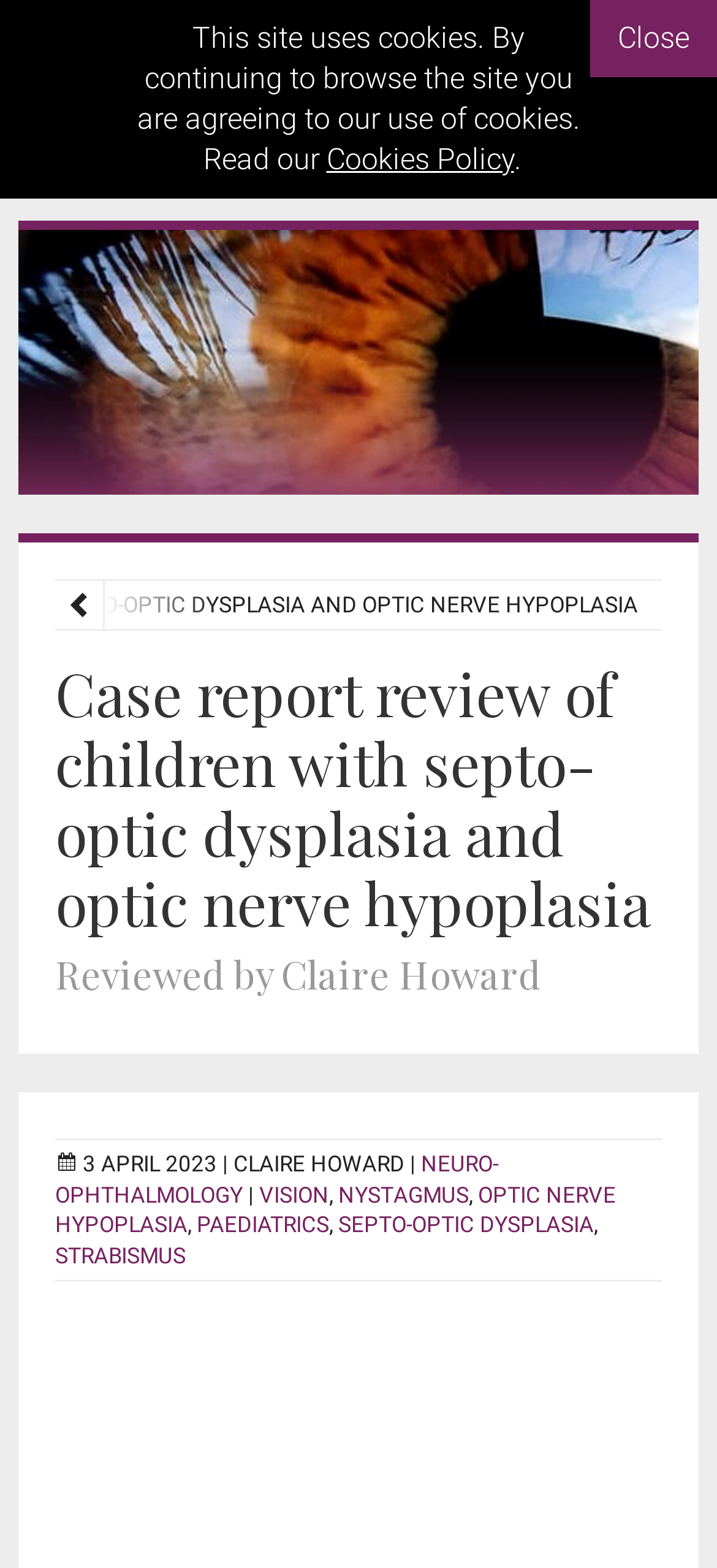What is the name of the website?
Give a single word or phrase as your answer by examining the image.

Eye News